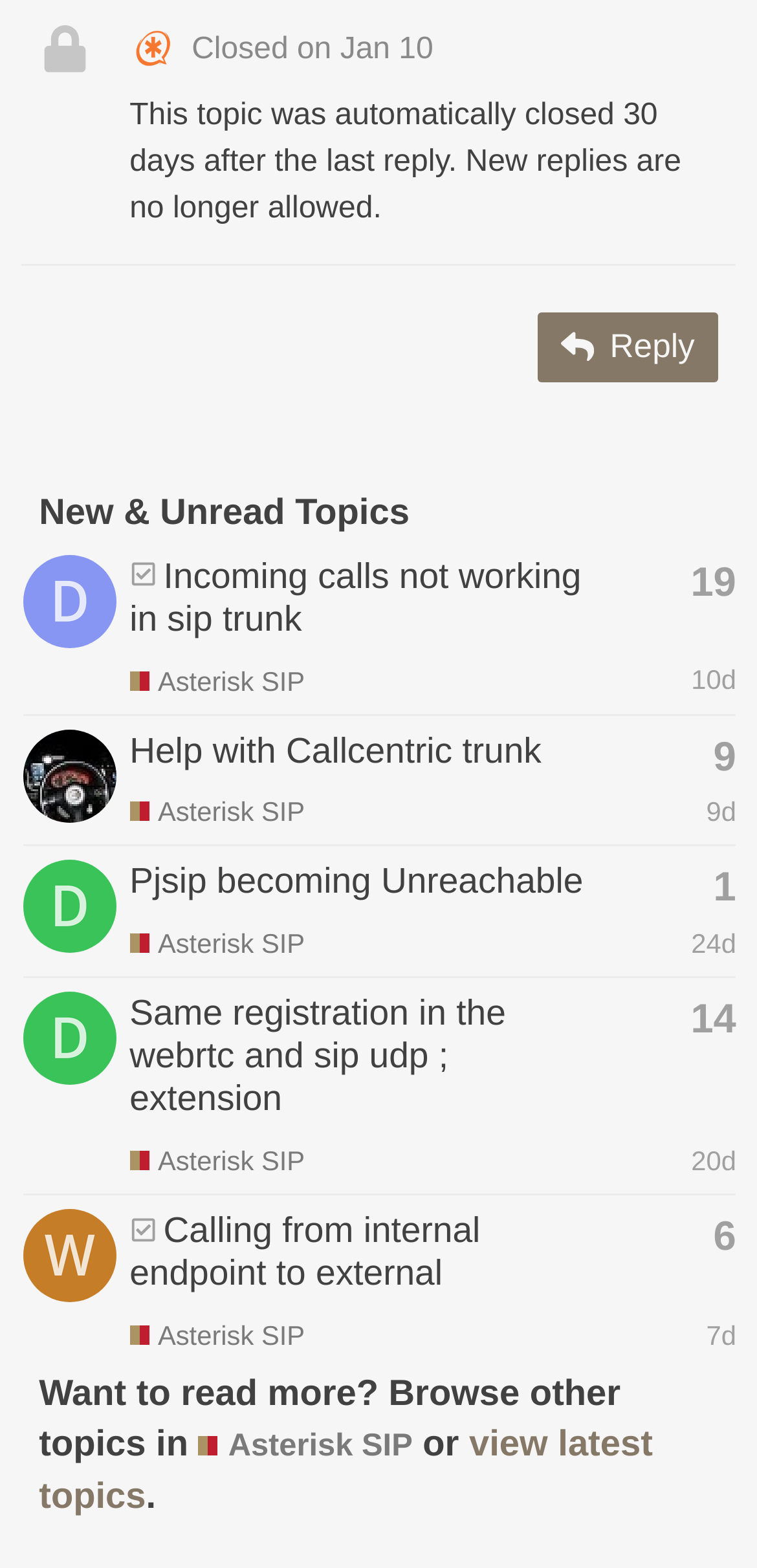Find the bounding box coordinates of the area to click in order to follow the instruction: "Reply to the topic".

[0.711, 0.199, 0.949, 0.243]